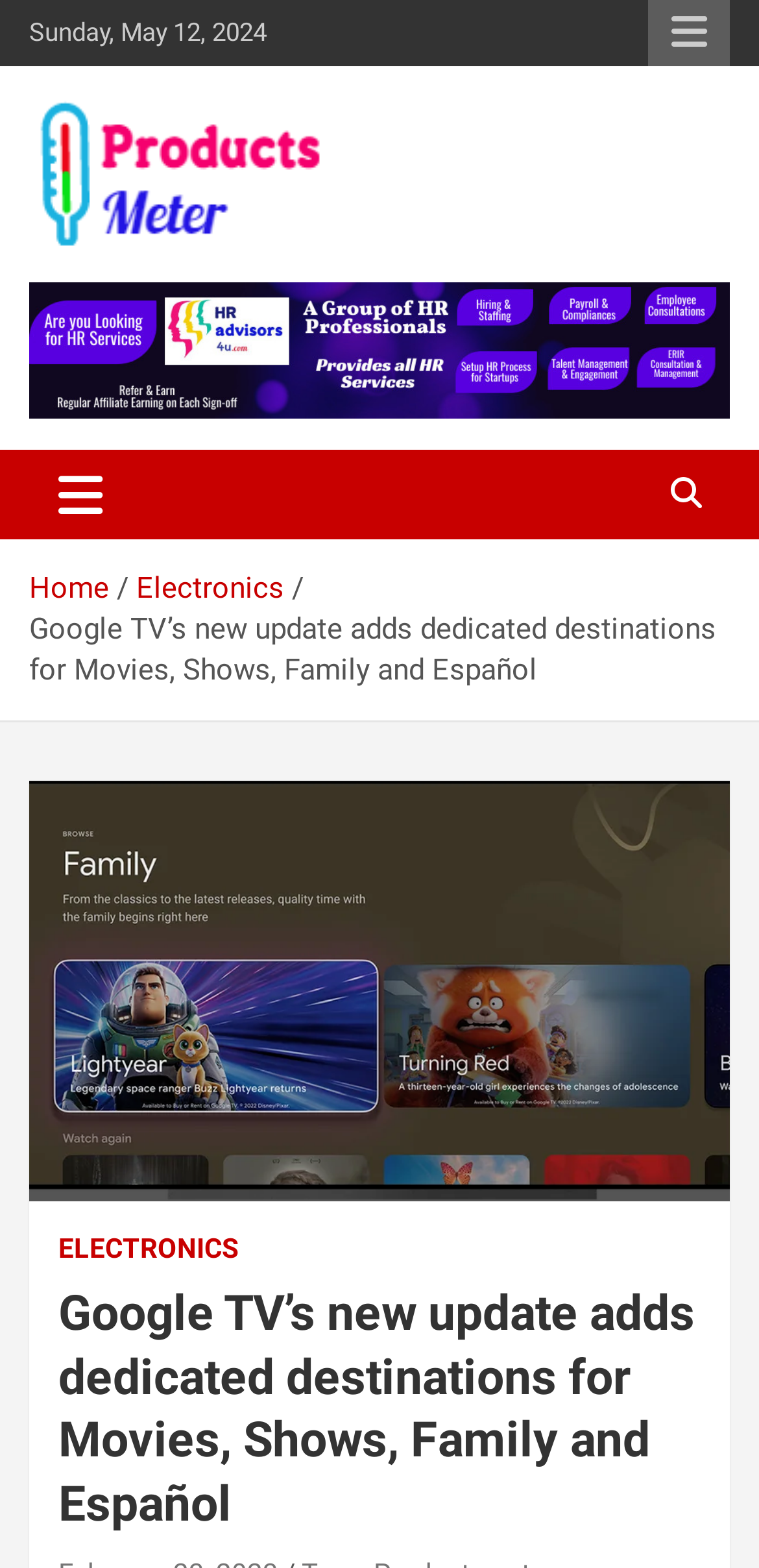Locate the bounding box coordinates of the region to be clicked to comply with the following instruction: "Click the responsive menu button". The coordinates must be four float numbers between 0 and 1, in the form [left, top, right, bottom].

[0.854, 0.0, 0.962, 0.042]